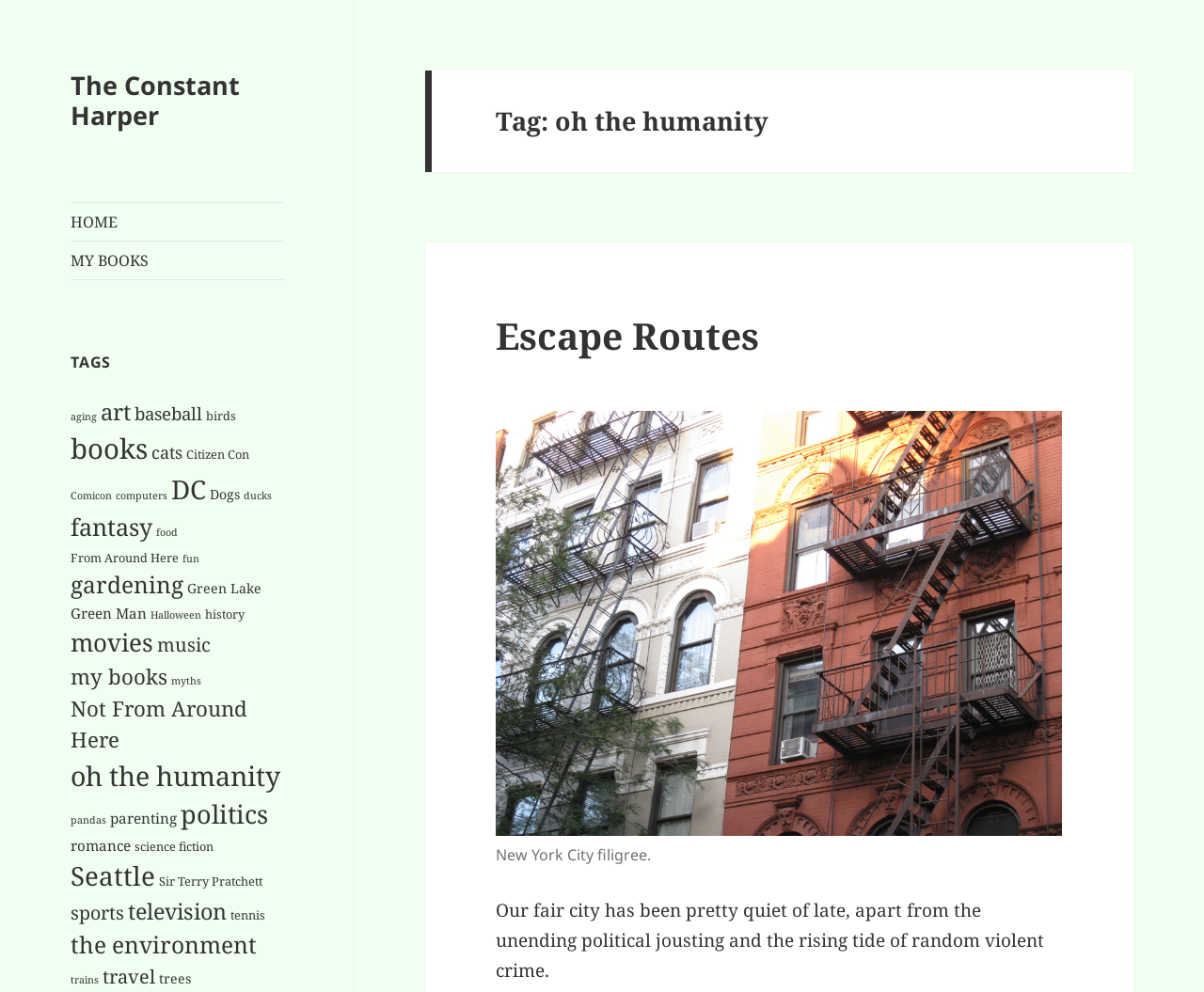Elaborate on the information and visuals displayed on the webpage.

The webpage is titled "oh the humanity – Page 2 – The Constant Harper" and appears to be a blog or personal website. At the top, there are three links: "The Constant Harper", "HOME", and "MY BOOKS". Below these links, there is a section labeled "TAGS" with 43 links to various categories, such as "aging", "art", "baseball", and "books", each with a number of items in parentheses. These links are arranged in a vertical list, with the first link starting at the top left and the last link at the bottom left.

To the right of the "TAGS" section, there is a header with the title "Tag: oh the humanity". Below this header, there is a section titled "Escape Routes" with a single link to "Escape Routes". Underneath this section, there is an image with a caption "New York City filigree." The image is described as "City filigree." and is positioned below the "Escape Routes" section.

Below the image, there is a block of text that reads "Our fair city has been pretty quiet of late, apart from the unending political jousting and the rising tide of random violent crime." This text is positioned at the bottom right of the page.